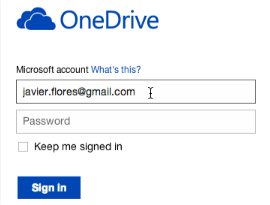Give a one-word or short phrase answer to the question: 
What is the function of the 'Sign in' button?

To access the account